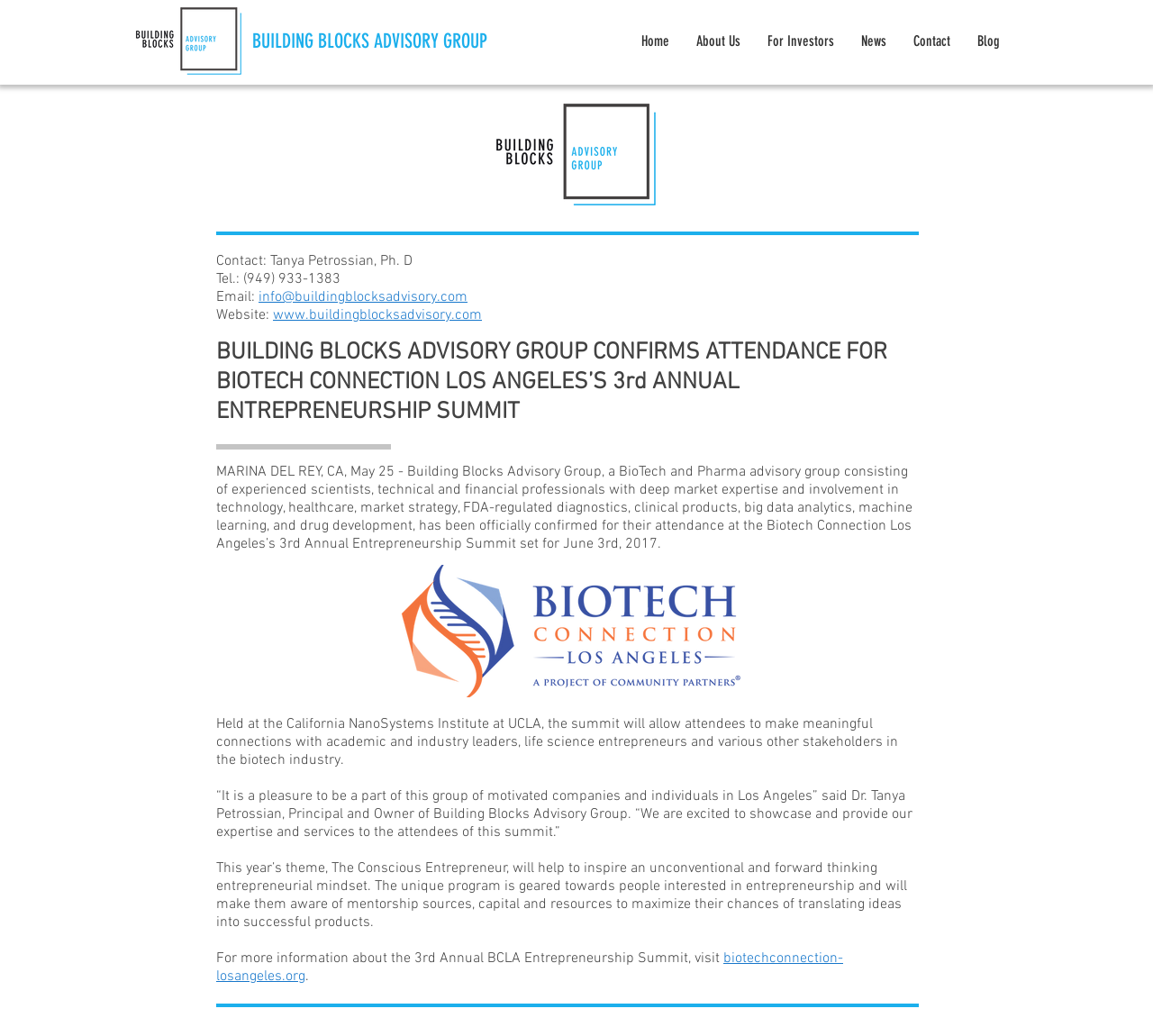Bounding box coordinates are specified in the format (top-left x, top-left y, bottom-right x, bottom-right y). All values are floating point numbers bounded between 0 and 1. Please provide the bounding box coordinate of the region this sentence describes: About Us

[0.592, 0.027, 0.654, 0.053]